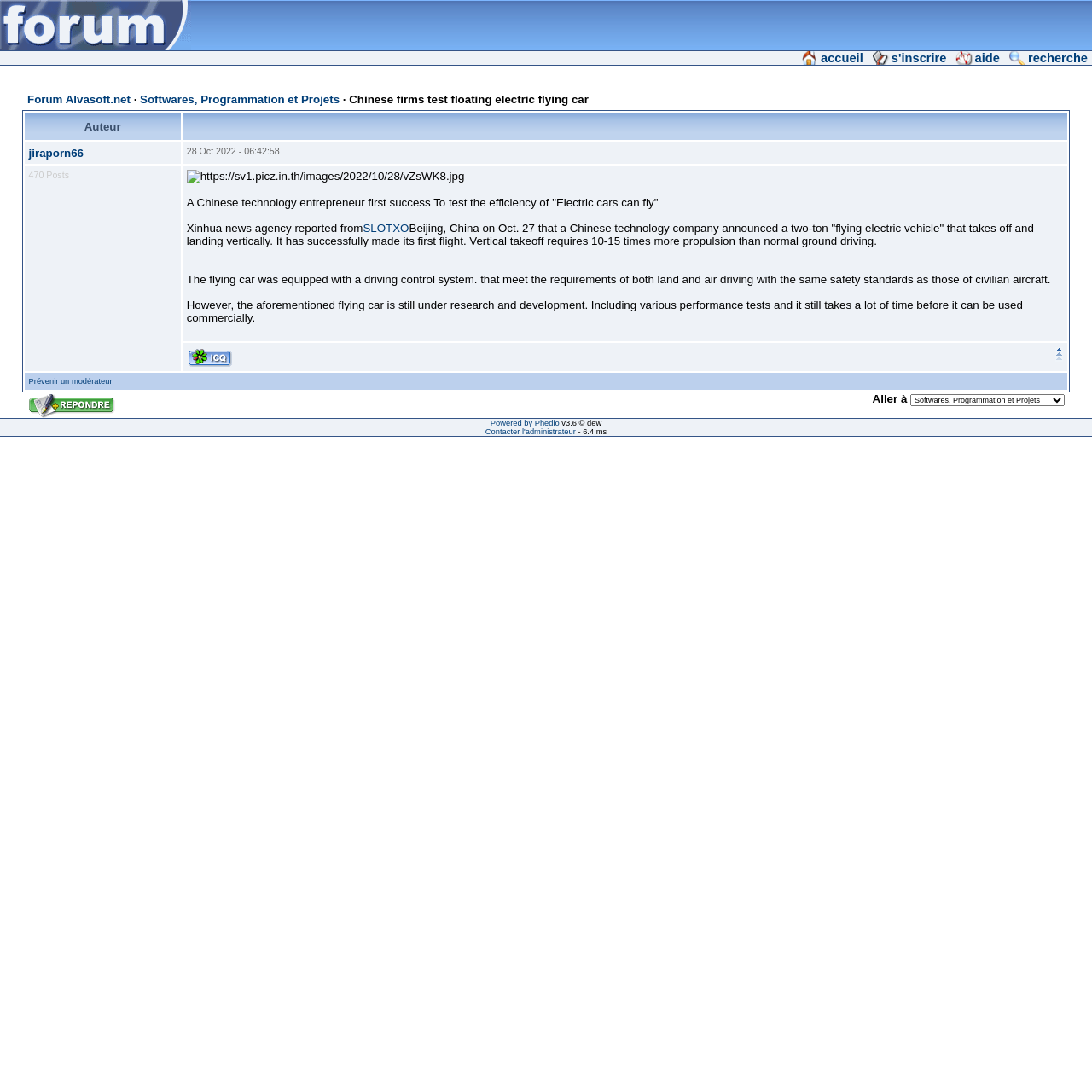Determine the bounding box coordinates of the region that needs to be clicked to achieve the task: "reply to the topic".

[0.025, 0.373, 0.106, 0.385]